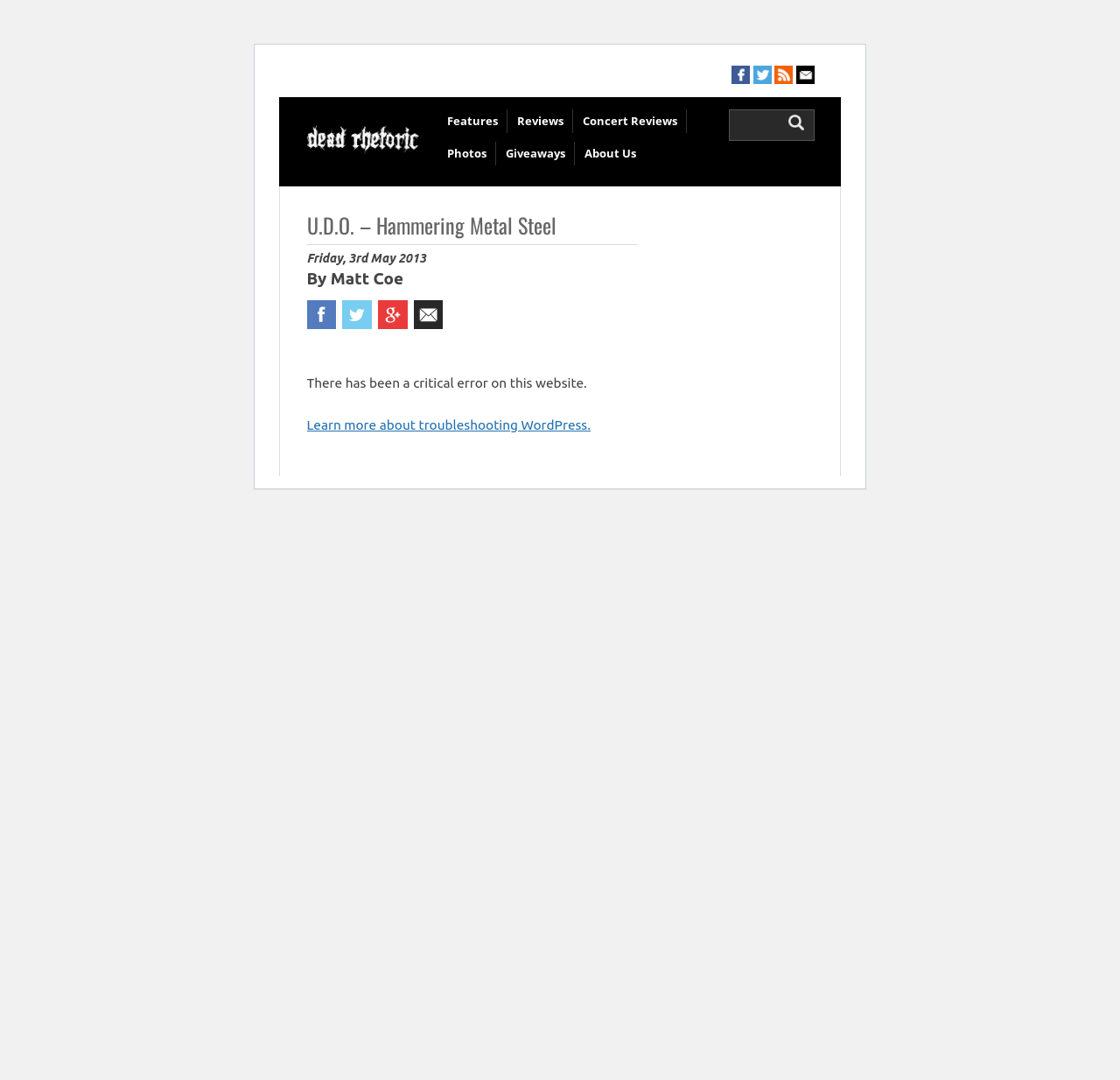Please identify the bounding box coordinates of the area that needs to be clicked to follow this instruction: "Learn more about troubleshooting WordPress".

[0.274, 0.386, 0.527, 0.4]